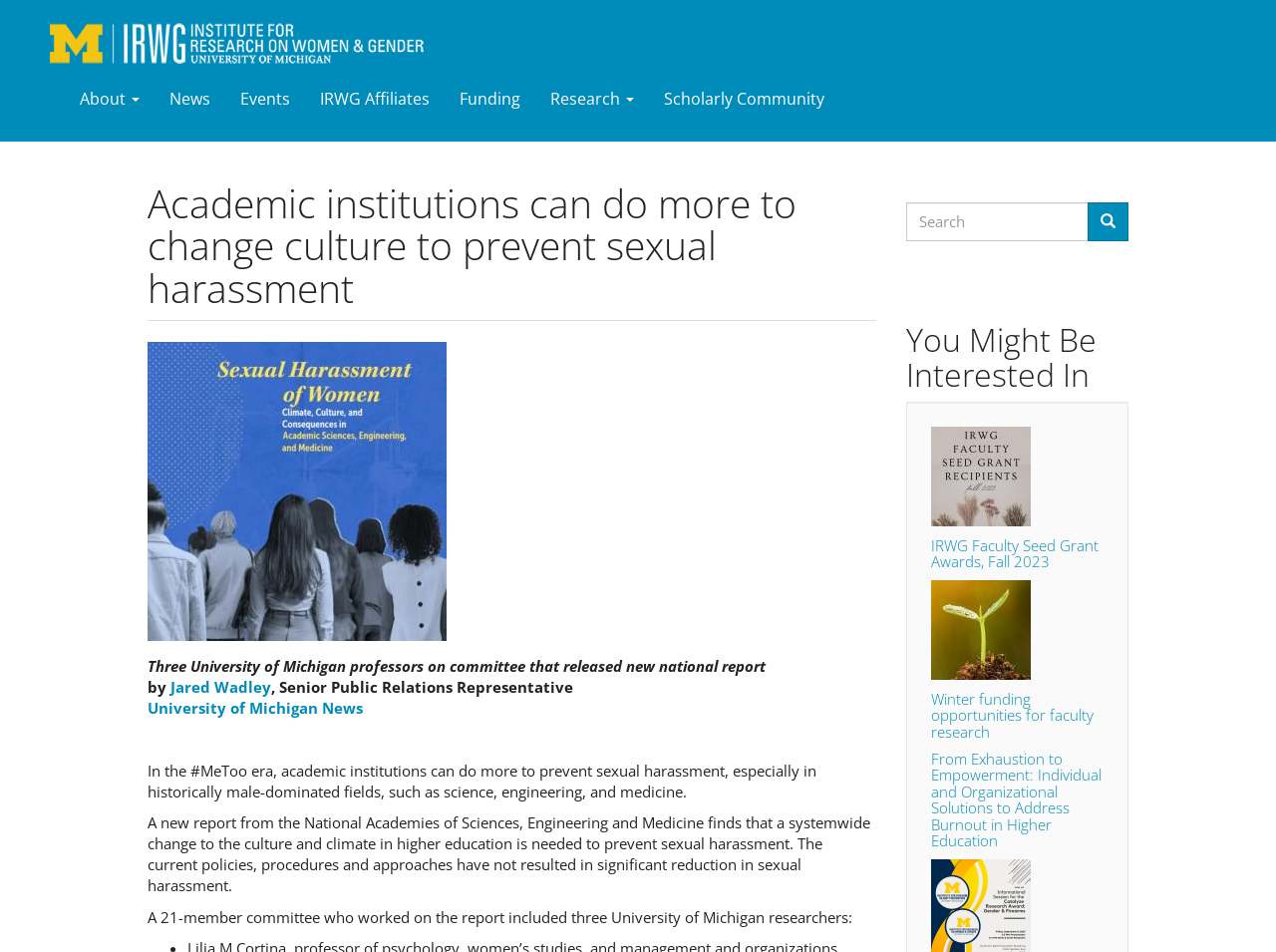Determine the bounding box coordinates of the UI element described below. Use the format (top-left x, top-left y, bottom-right x, bottom-right y) with floating point numbers between 0 and 1: University of Michigan News

[0.116, 0.733, 0.284, 0.754]